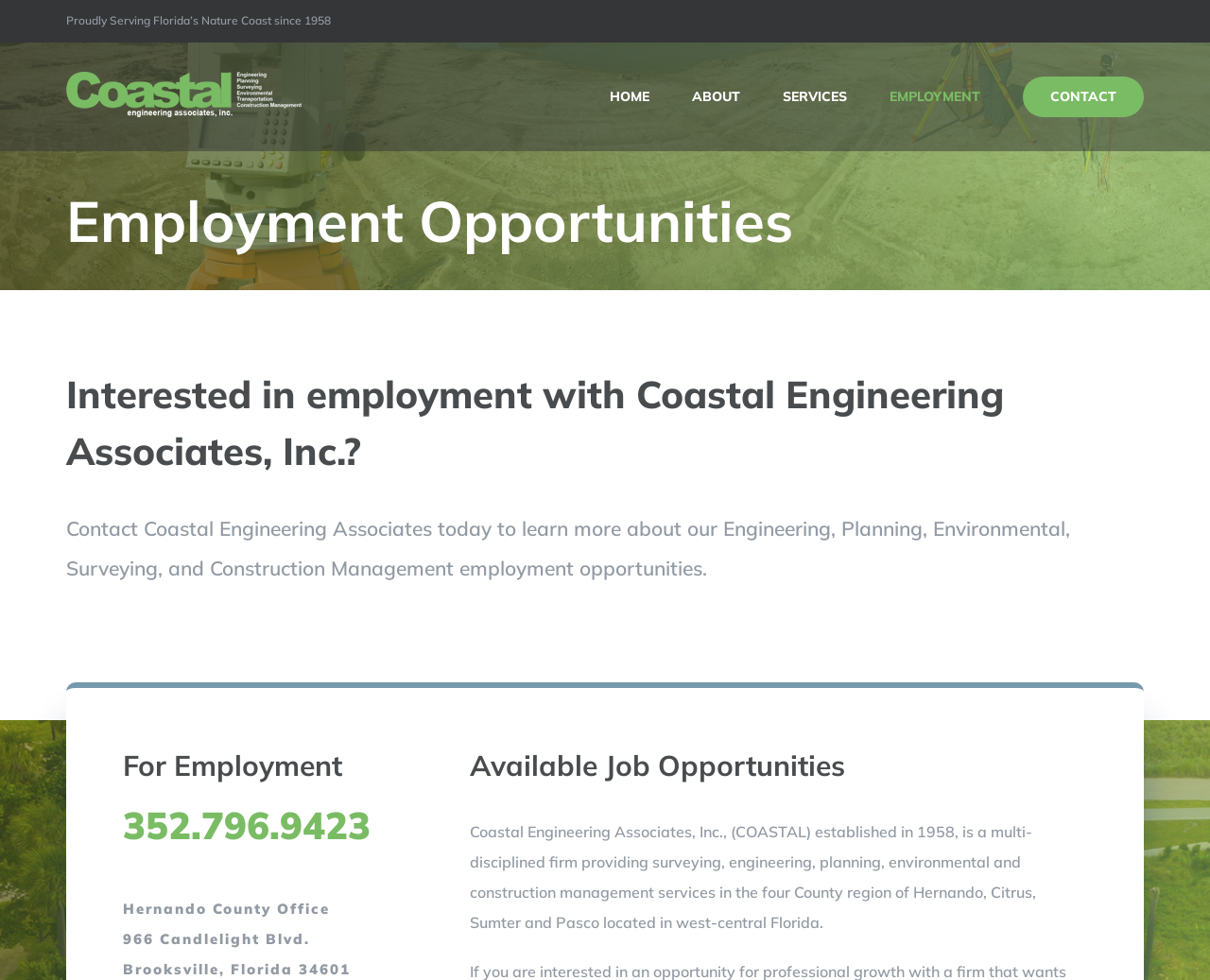What is the phone number of the Hernando County Office?
Give a comprehensive and detailed explanation for the question.

I found the phone number by looking at the contact information section on the webpage, which lists the phone number as '352.796.9423'.